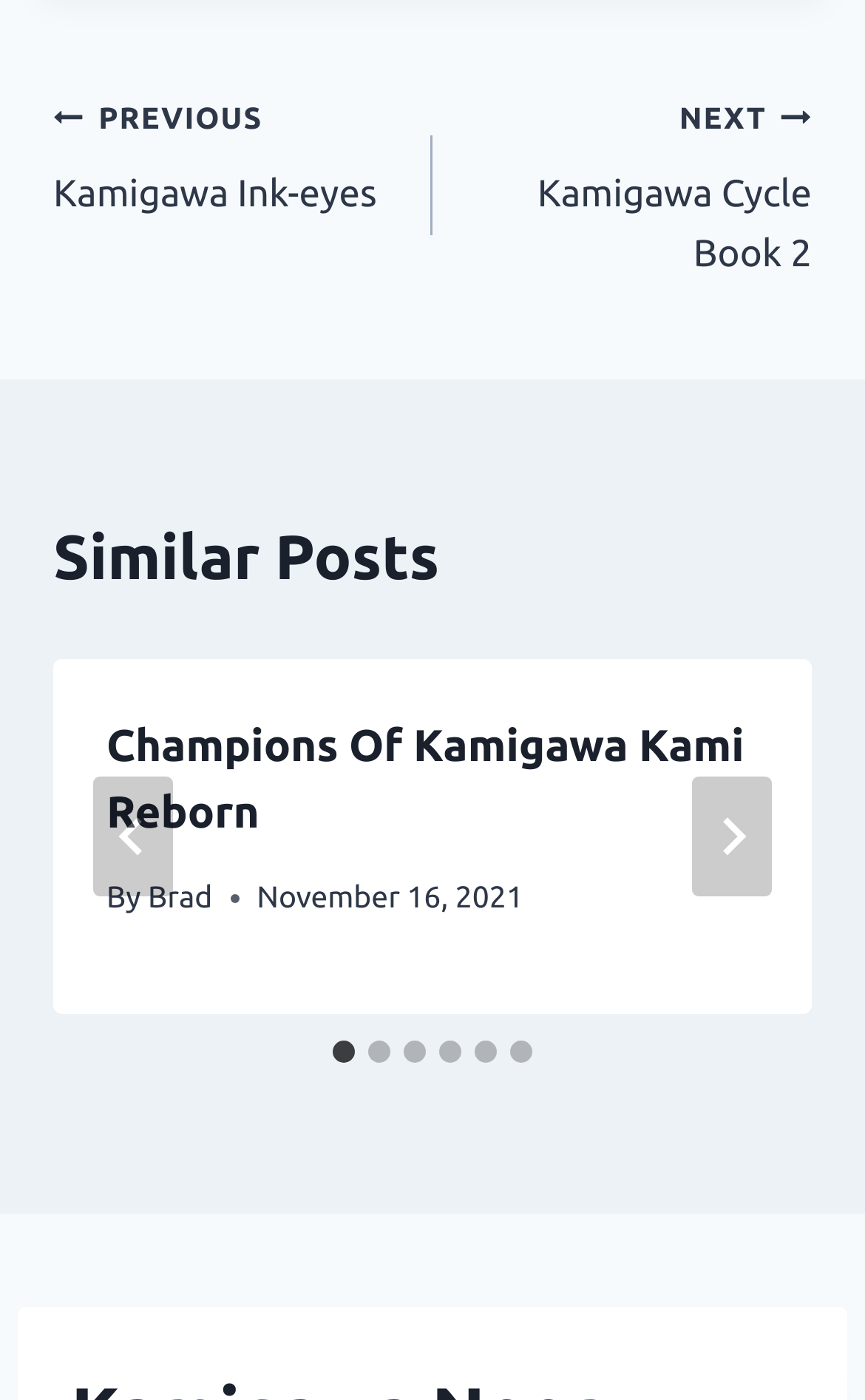Find the bounding box coordinates for the area that must be clicked to perform this action: "Go to previous post".

[0.062, 0.061, 0.5, 0.161]